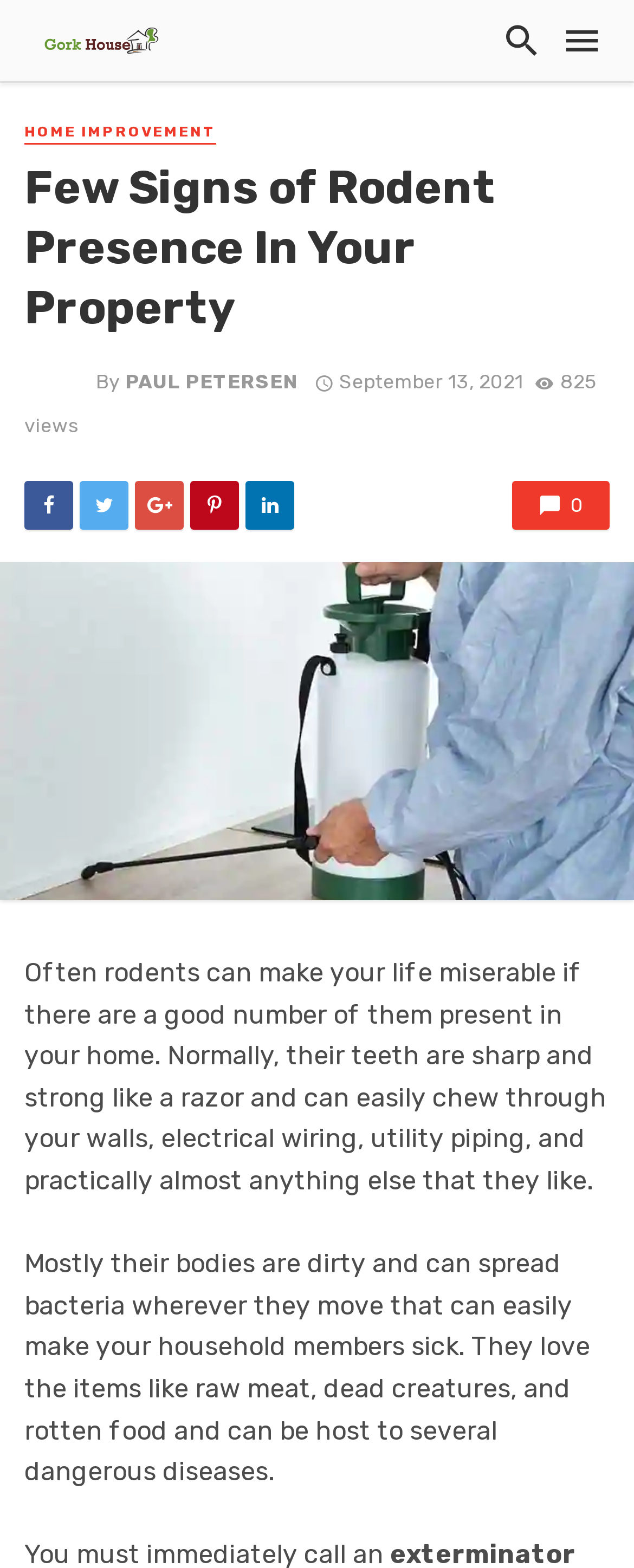What can rodents easily chew through?
Refer to the screenshot and respond with a concise word or phrase.

walls, electrical wiring, utility piping